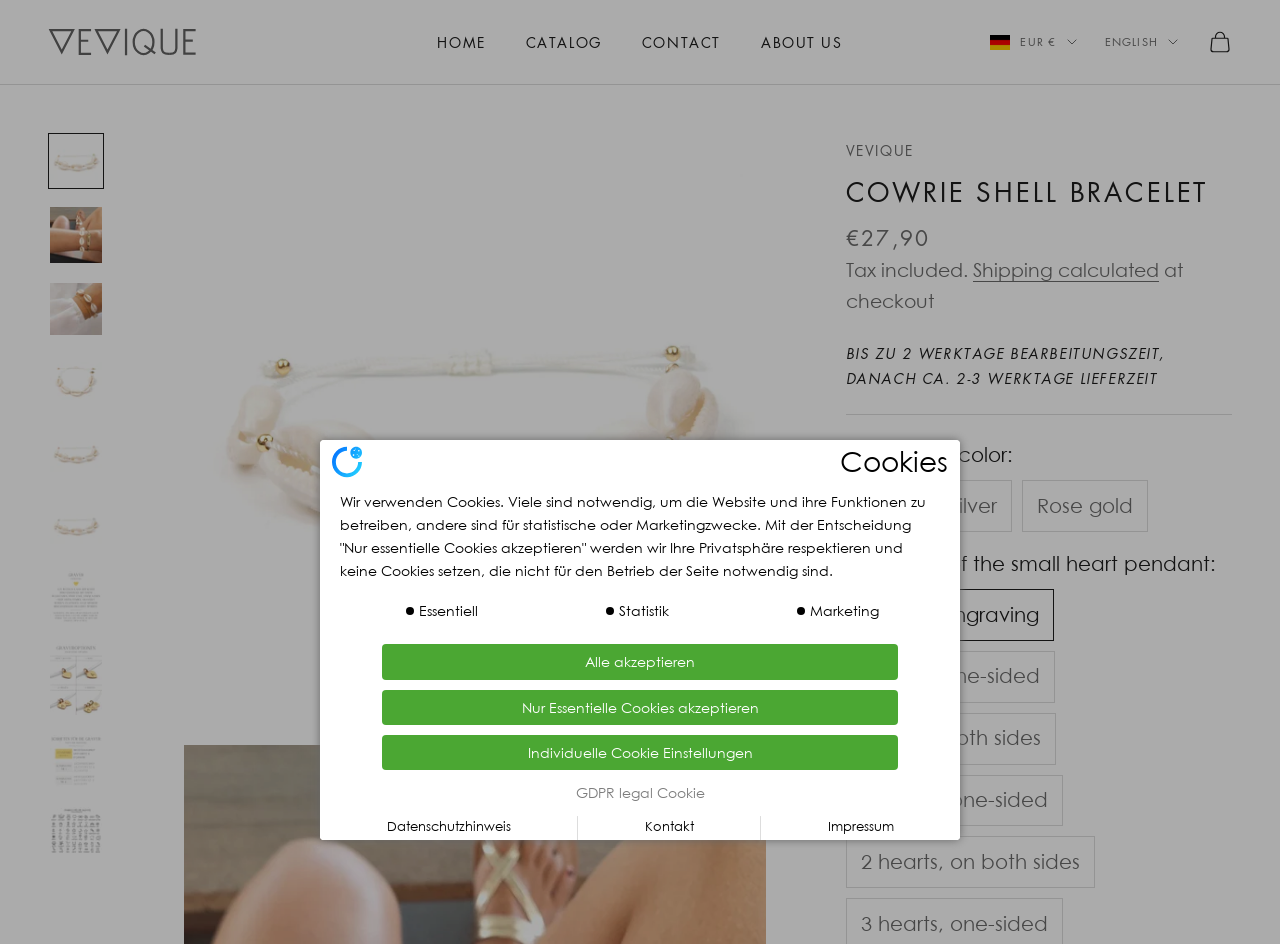Determine the bounding box coordinates of the region that needs to be clicked to achieve the task: "Go to the 'CONTACT' page".

[0.501, 0.032, 0.563, 0.058]